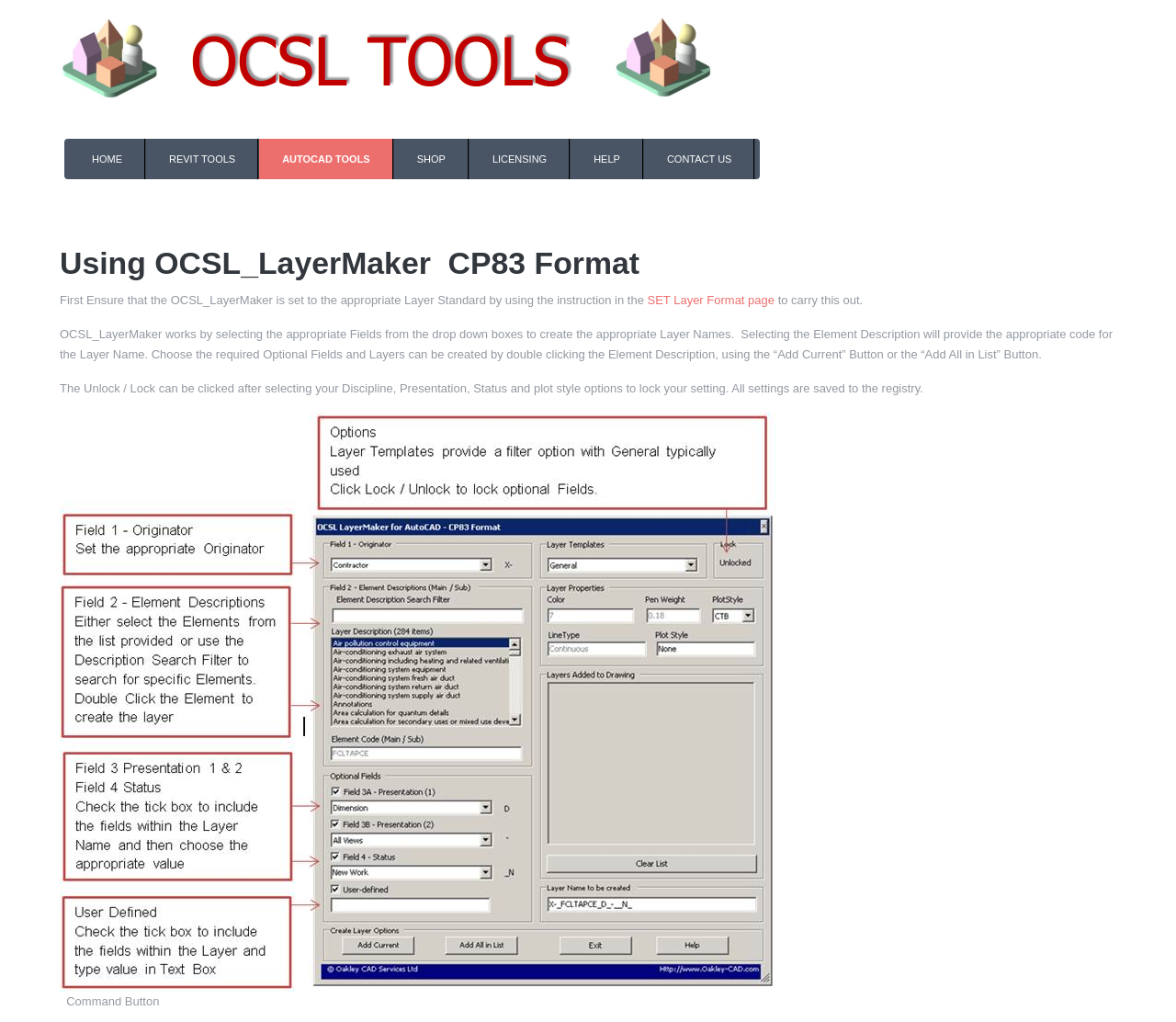Pinpoint the bounding box coordinates of the element to be clicked to execute the instruction: "go to home page".

[0.059, 0.136, 0.124, 0.175]